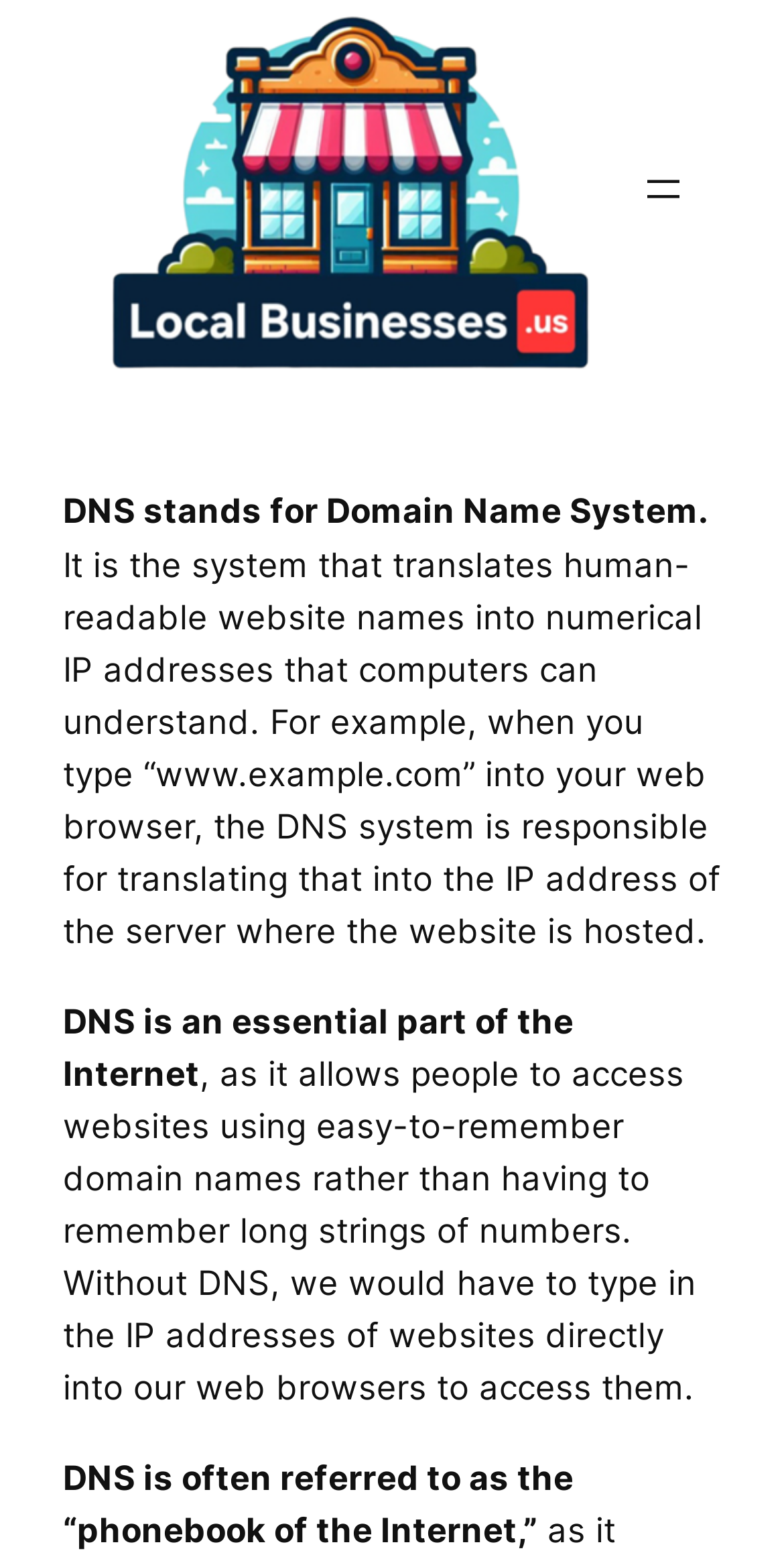What happens when you type a website name into your web browser?
Respond to the question with a single word or phrase according to the image.

DNS translates it to IP address